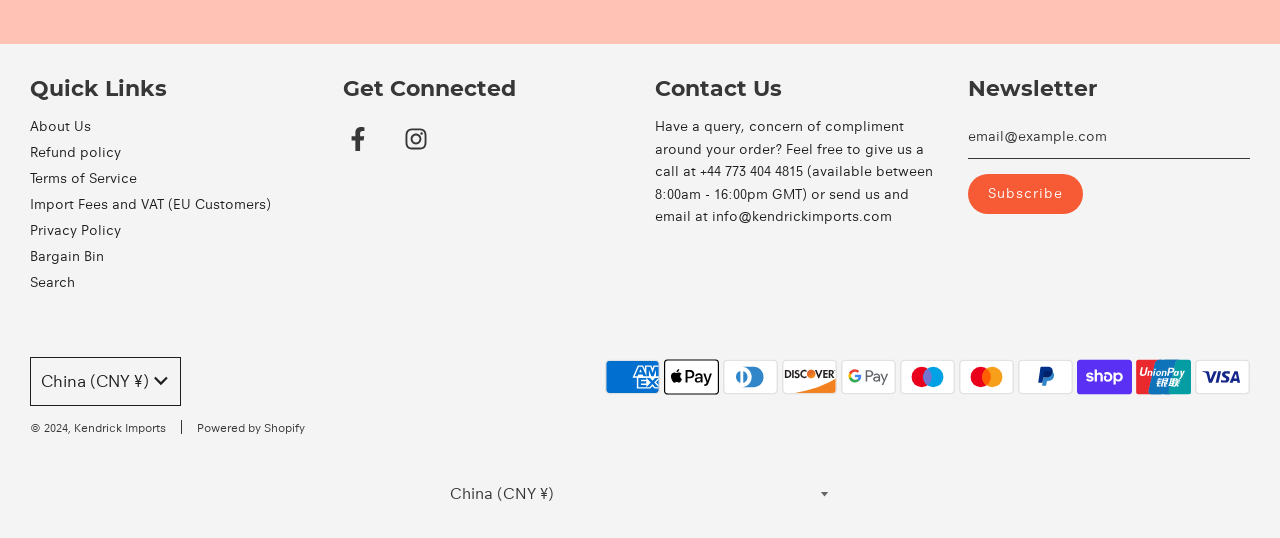Provide a one-word or short-phrase answer to the question:
What is the purpose of the 'Newsletter' section?

Subscribe to newsletter